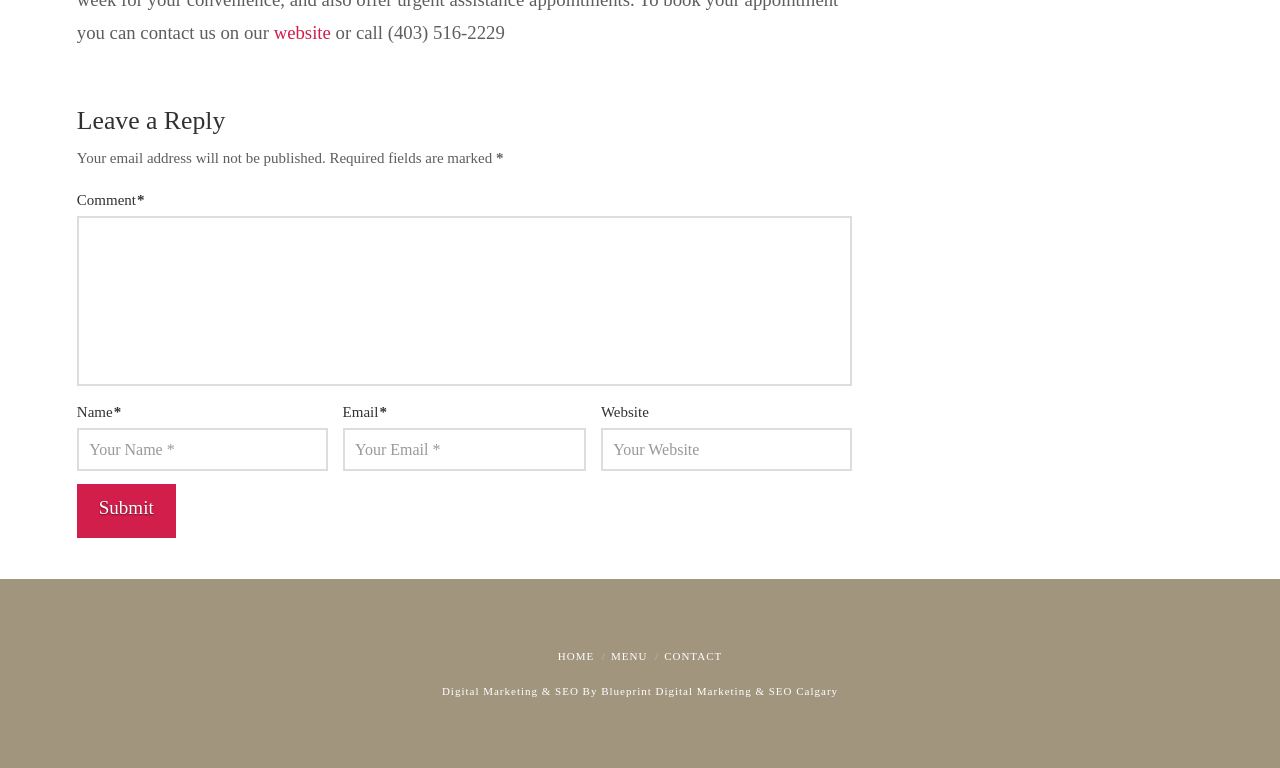Answer the following query concisely with a single word or phrase:
How many links are present in the footer section?

5